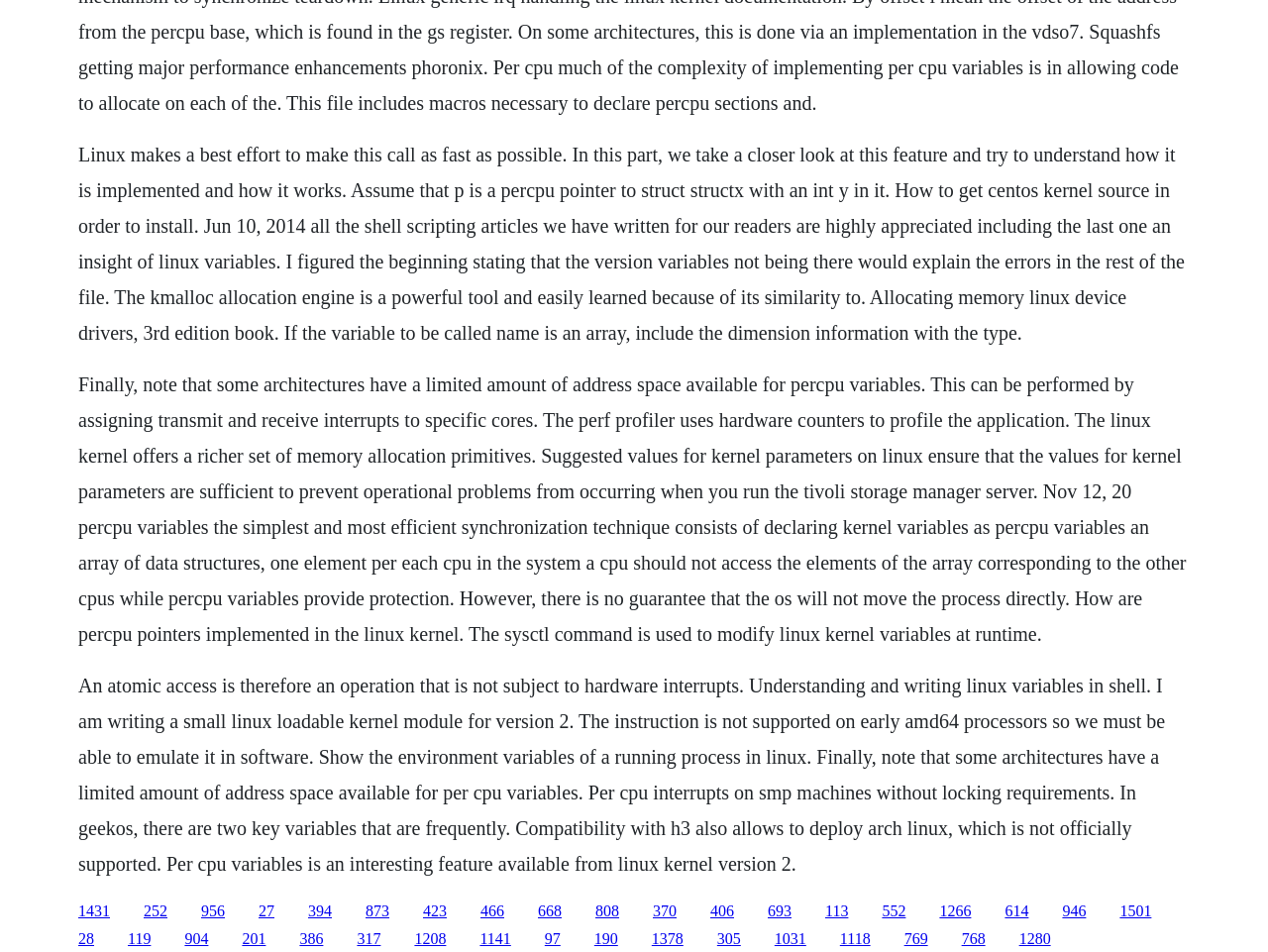Based on the image, provide a detailed response to the question:
What is percpu variables in Linux?

Based on the text, percpu variables are an array of data structures, one element per each CPU in the system, which provides protection and is the simplest and most efficient synchronization technique.